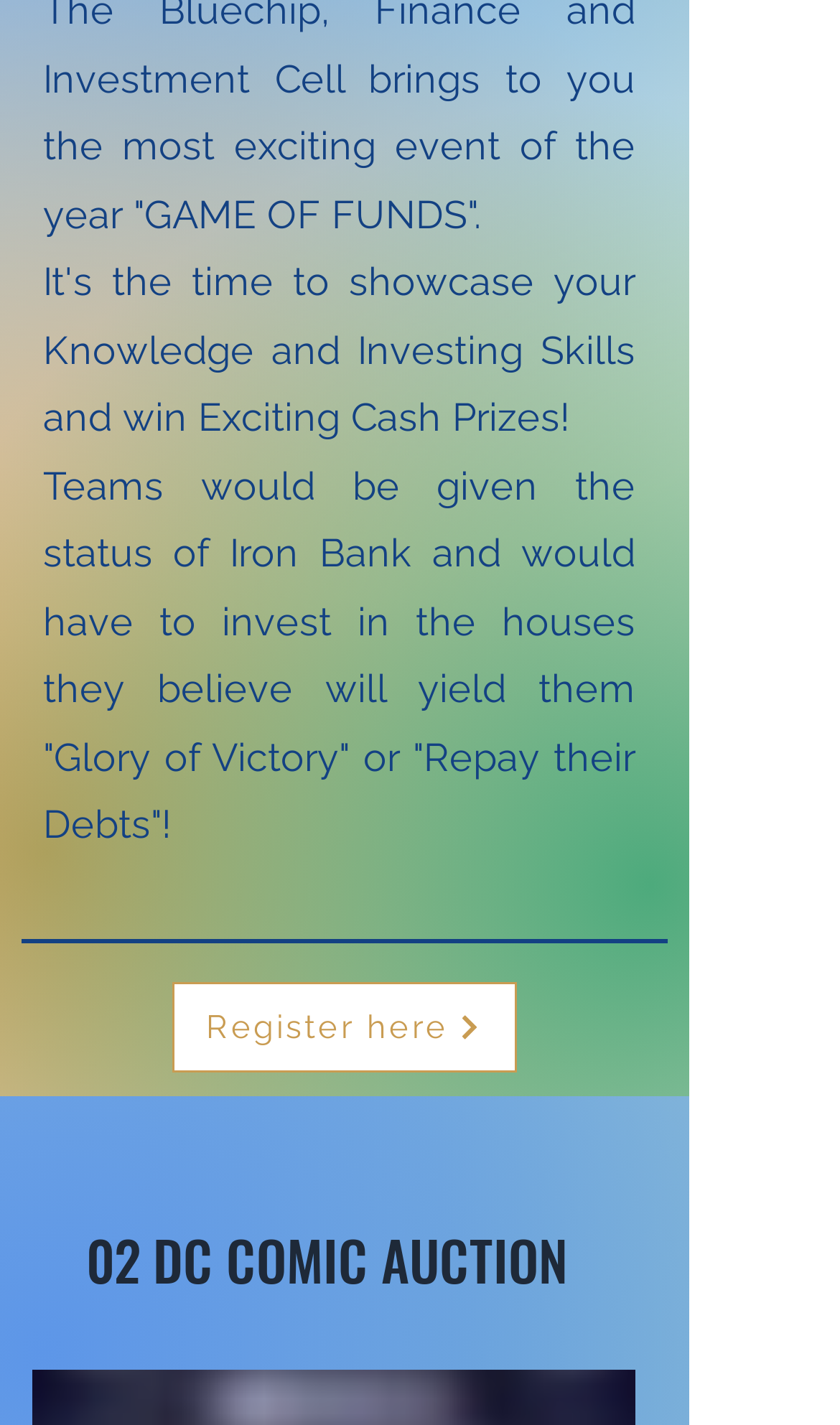Using the element description Register here, predict the bounding box coordinates for the UI element. Provide the coordinates in (top-left x, top-left y, bottom-right x, bottom-right y) format with values ranging from 0 to 1.

[0.205, 0.689, 0.615, 0.752]